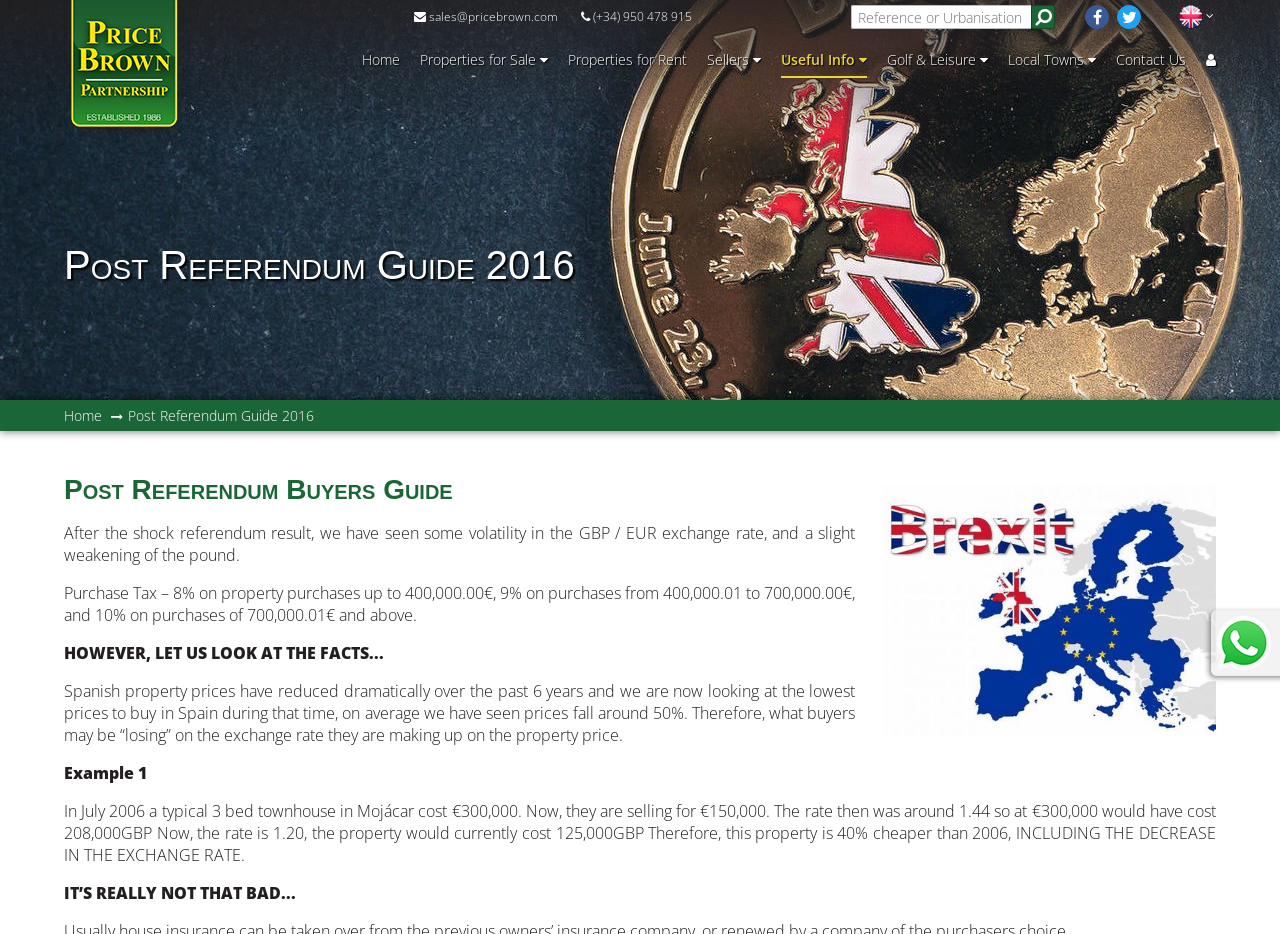Determine the bounding box coordinates of the section to be clicked to follow the instruction: "Click the 'Post Referendum Guide 2016' link". The coordinates should be given as four float numbers between 0 and 1, formatted as [left, top, right, bottom].

[0.05, 0.13, 0.144, 0.153]